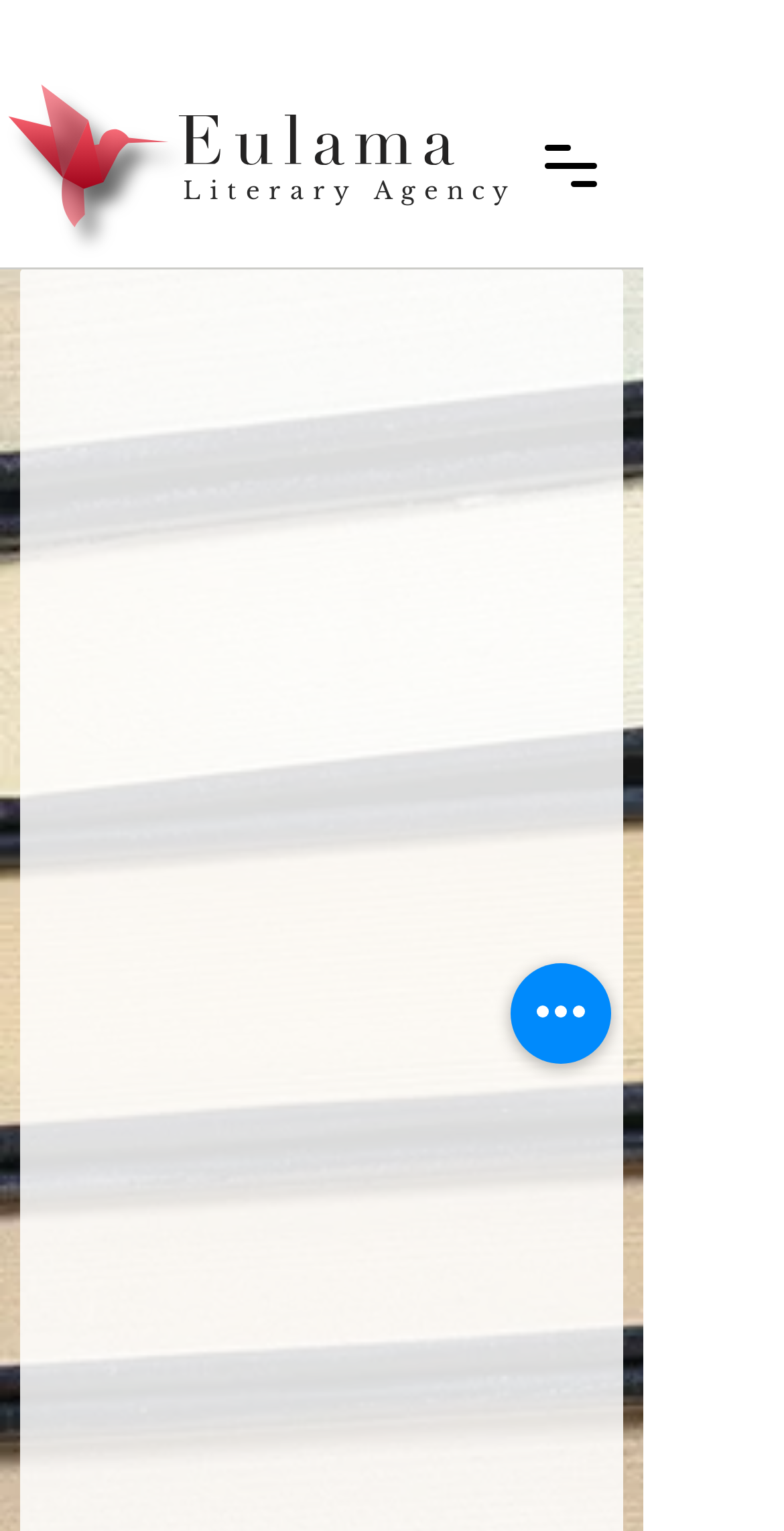What type of agency is this?
Answer briefly with a single word or phrase based on the image.

Literary Agency